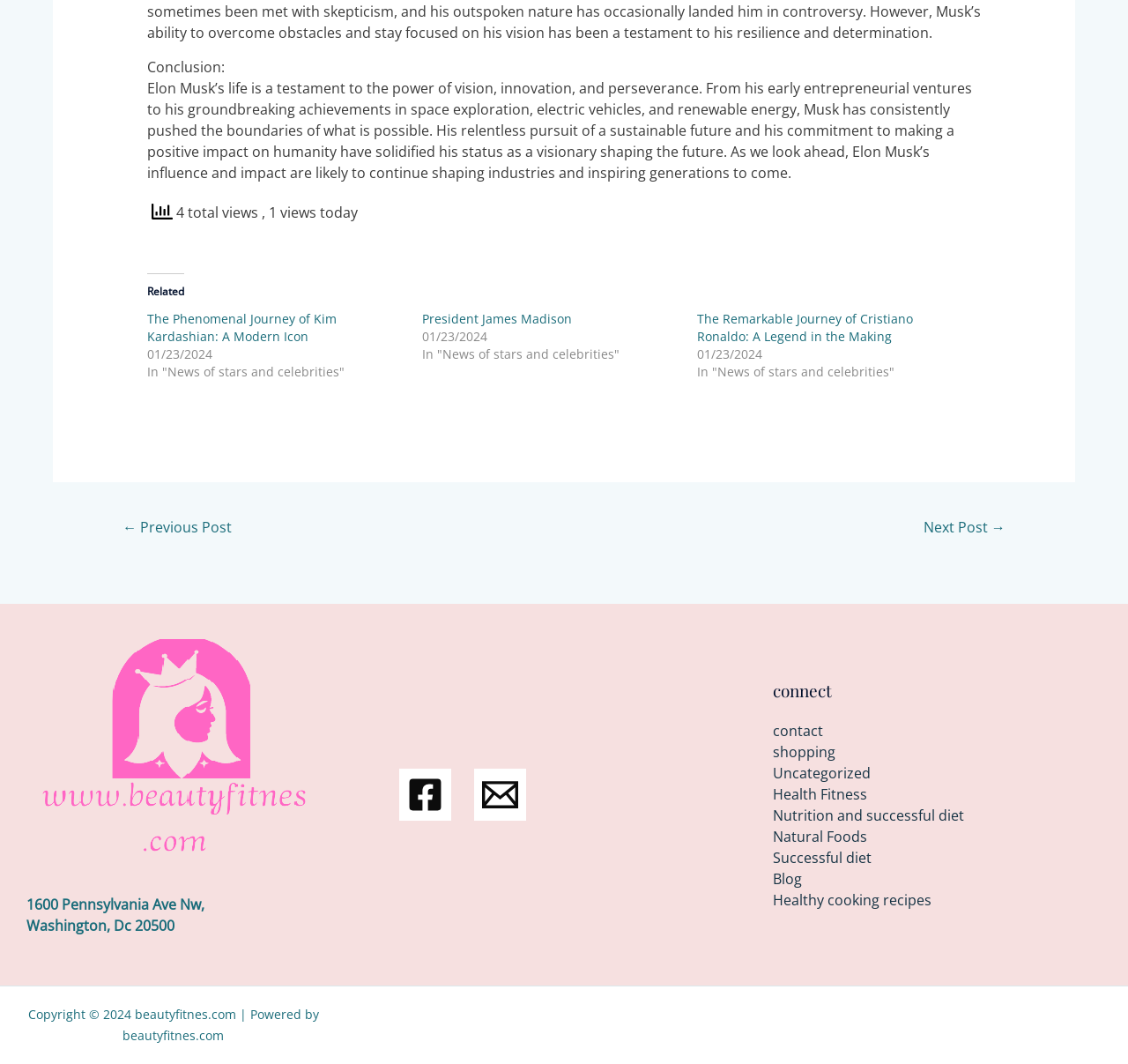How many total views does the article have?
Provide a well-explained and detailed answer to the question.

The total views of the article can be found in the text '4 total views' located below the conclusion paragraph.